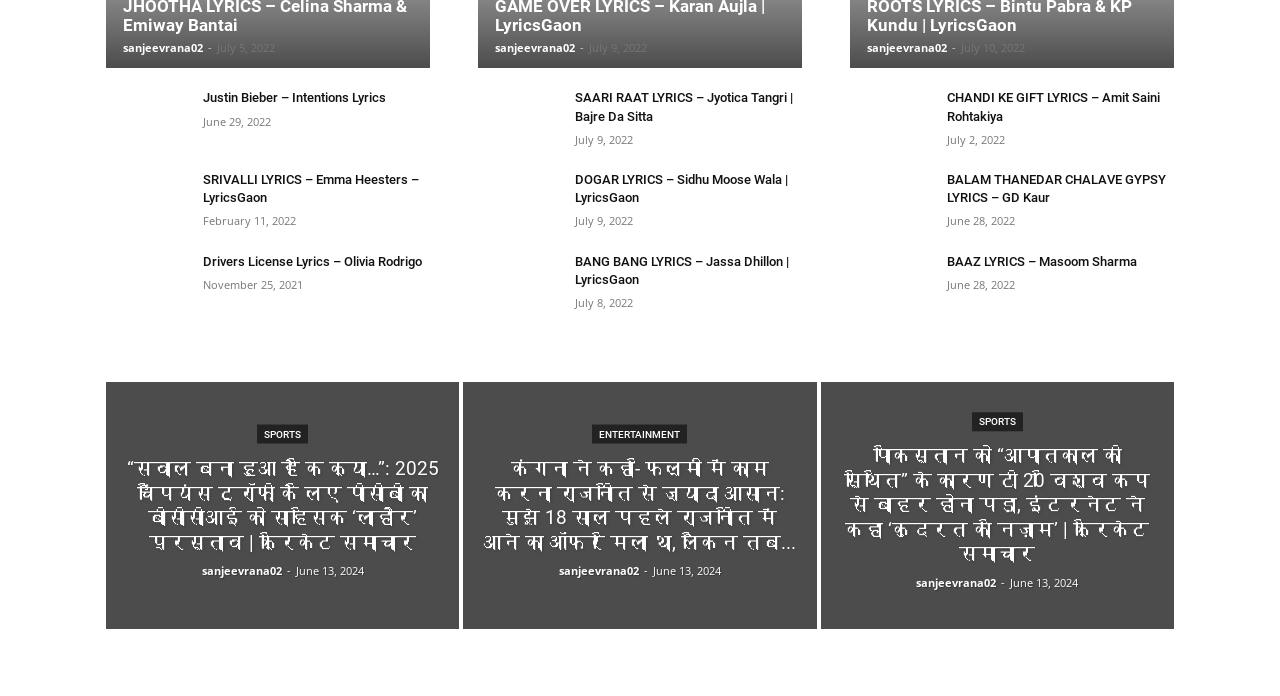What is the category of the news article '“सवाल बना हुआ है कि क्या…”: 2025 चैंपियंस ट्रॉफी के लिए पीसीबी का बीसीसीआई को साहसिक ‘लाहौर’ प्रस्ताव | क्रिकेट समाचार'?
We need a detailed and meticulous answer to the question.

The category of the news article '“सवाल बना हुआ है कि क्या…”: 2025 चैंपियंस ट्रॉफी के लिए पीसीबी का बीसीसीआई को साहसिक ‘लाहौर’ प्रस्ताव | क्रिकेट समाचार' can be found by looking at the link 'SPORTS' which is associated with the heading of the article.